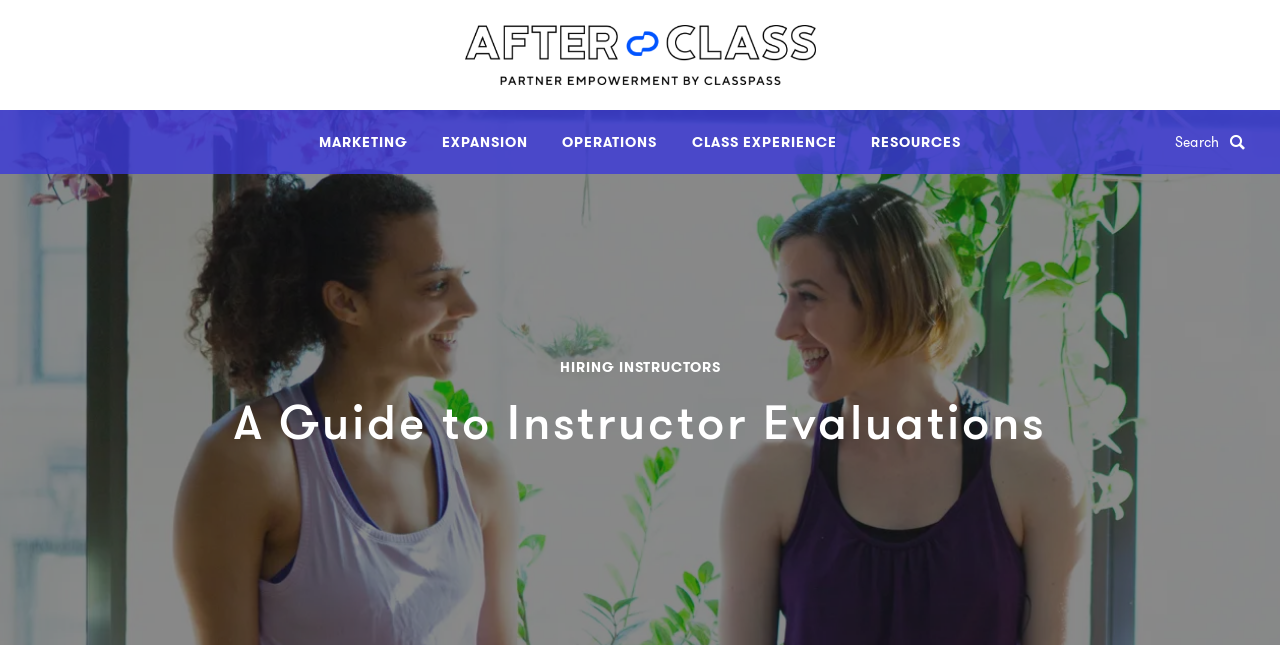Please determine the primary heading and provide its text.

A Guide to Instructor Evaluations